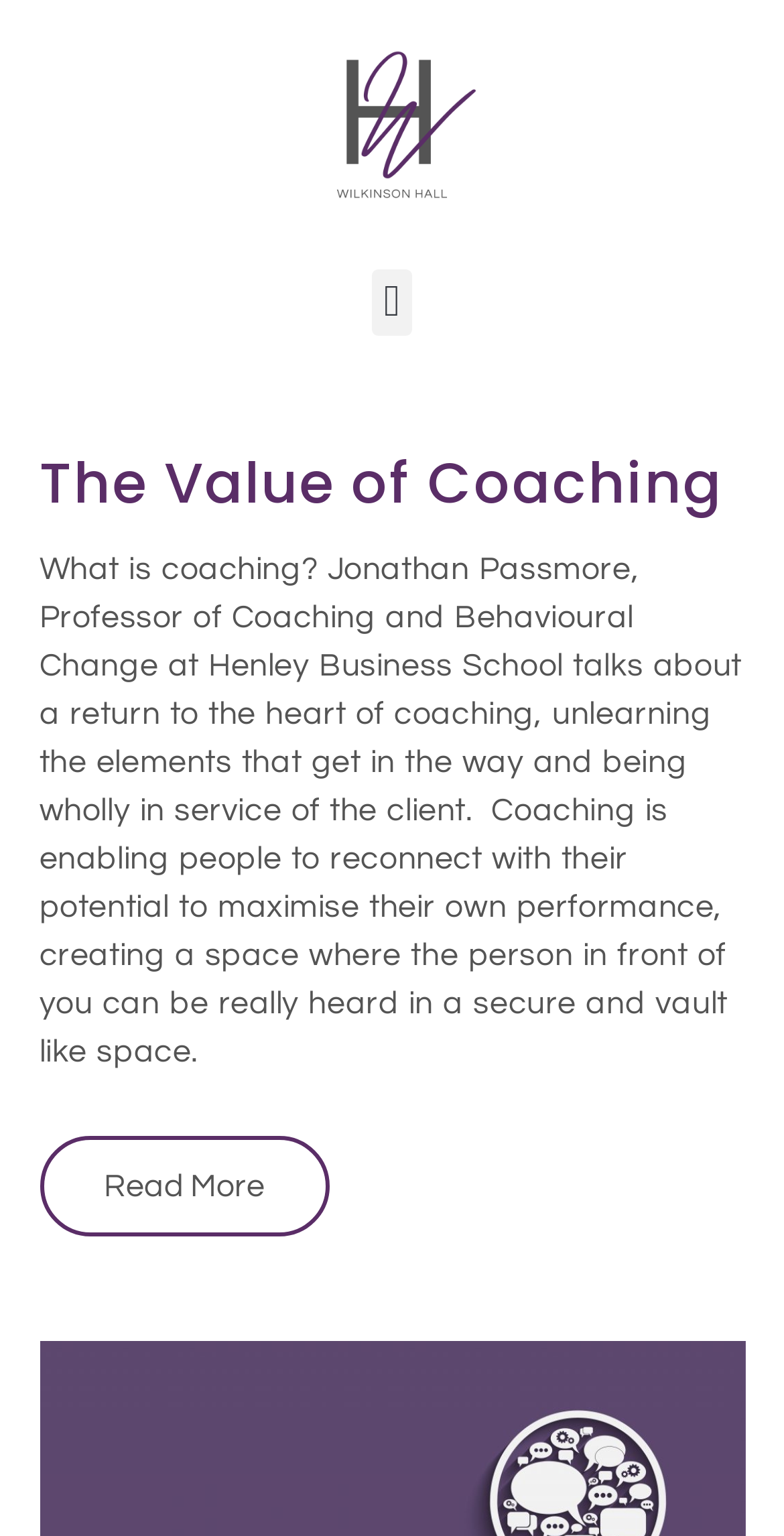Answer the question briefly using a single word or phrase: 
What is the purpose of coaching?

Enabling people to reconnect with their potential